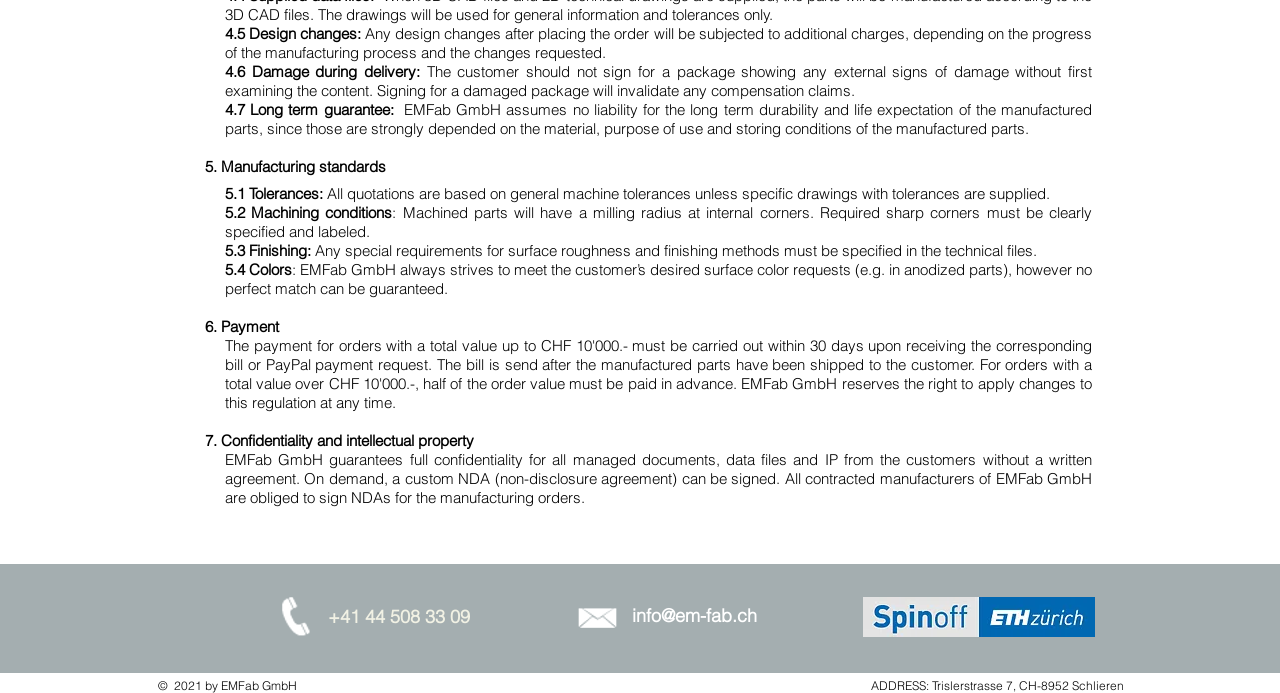Identify the bounding box for the UI element specified in this description: "info@em-fab.ch". The coordinates must be four float numbers between 0 and 1, formatted as [left, top, right, bottom].

[0.477, 0.844, 0.608, 0.934]